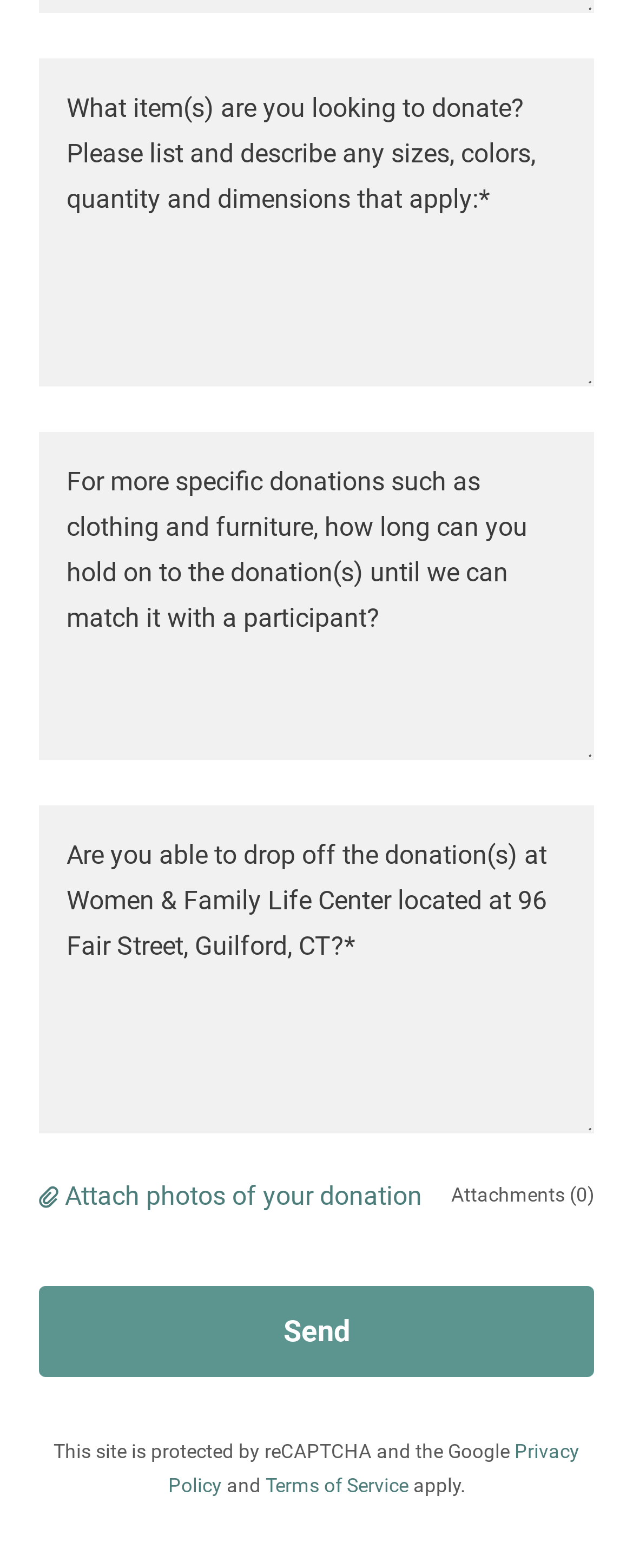What is the purpose of the first textbox?
Answer the question with detailed information derived from the image.

The first textbox has a label 'What item(s) are you looking to donate? Please list and describe any sizes, colors, quantity and dimensions that apply:*'. This suggests that the user is expected to provide a description of the items they want to donate, including details such as sizes, colors, quantity, and dimensions.